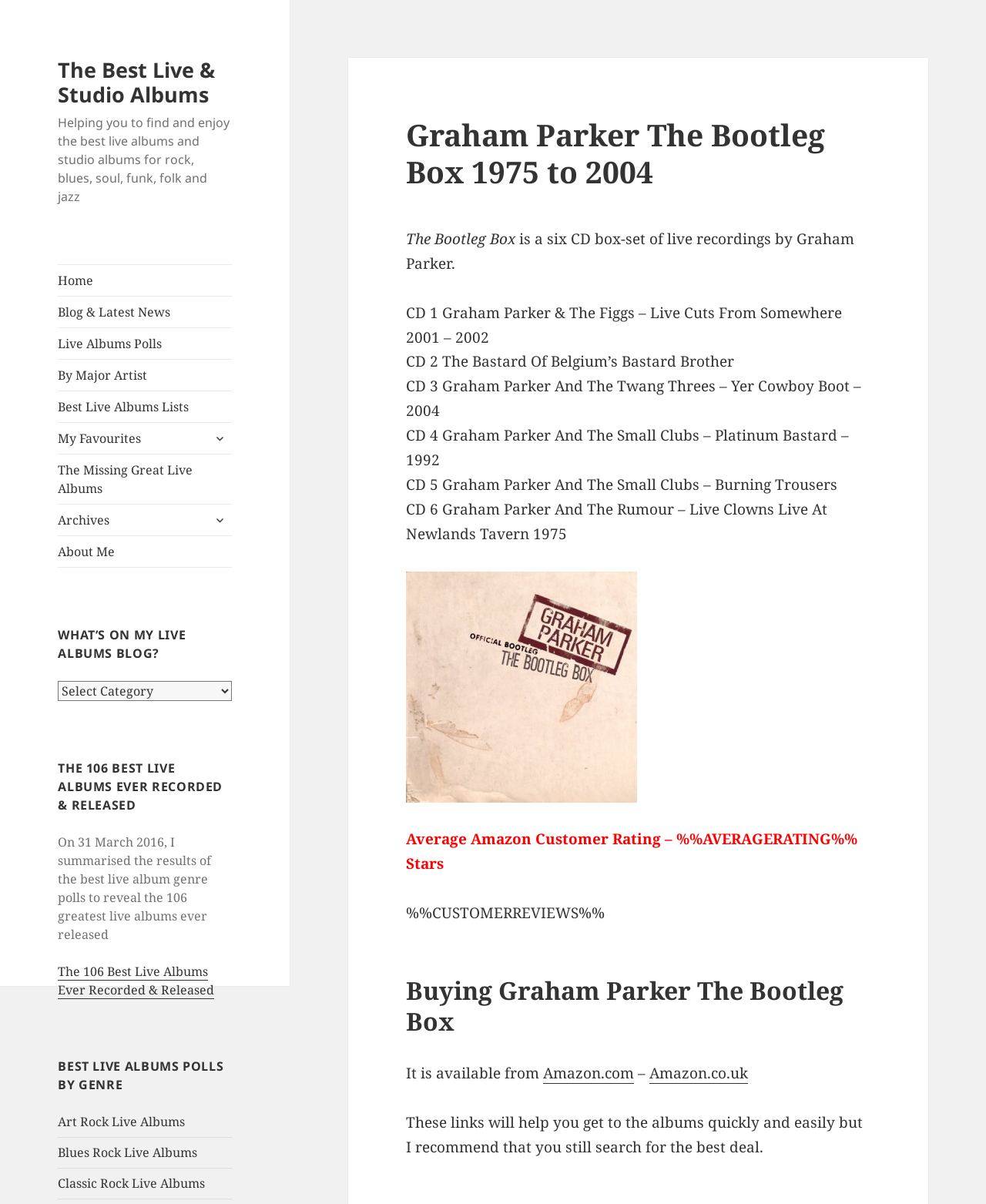With reference to the screenshot, provide a detailed response to the question below:
What is the rating of The Bootleg Box on Amazon?

I found the answer by looking at the text 'Average Amazon Customer Rating – %%AVERAGERATING%% Stars', which indicates the rating of The Bootleg Box on Amazon.